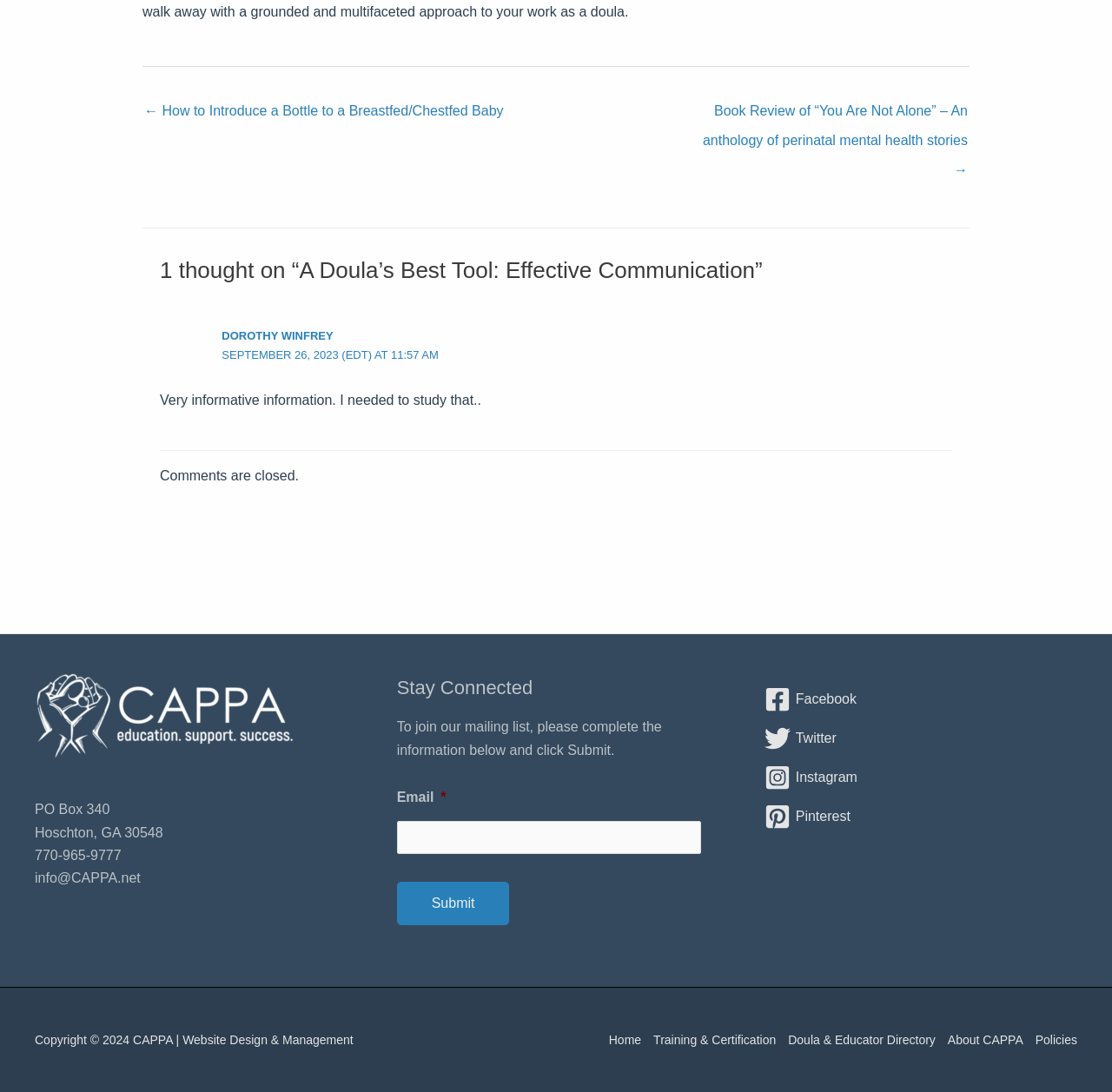Determine the bounding box coordinates (top-left x, top-left y, bottom-right x, bottom-right y) of the UI element described in the following text: Doula & Educator Directory

[0.703, 0.942, 0.847, 0.963]